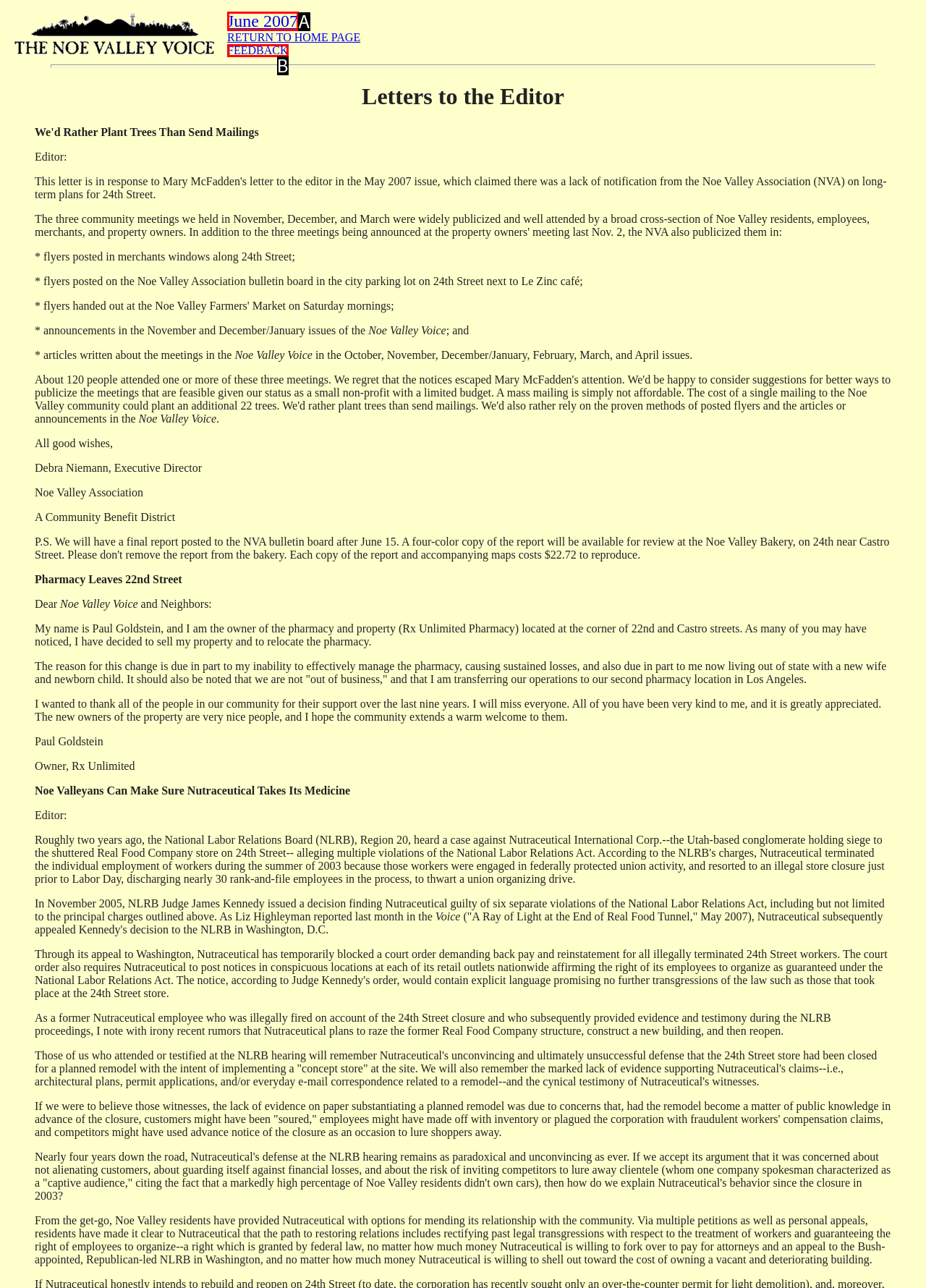Find the HTML element that corresponds to the description: FEEDBACK. Indicate your selection by the letter of the appropriate option.

B